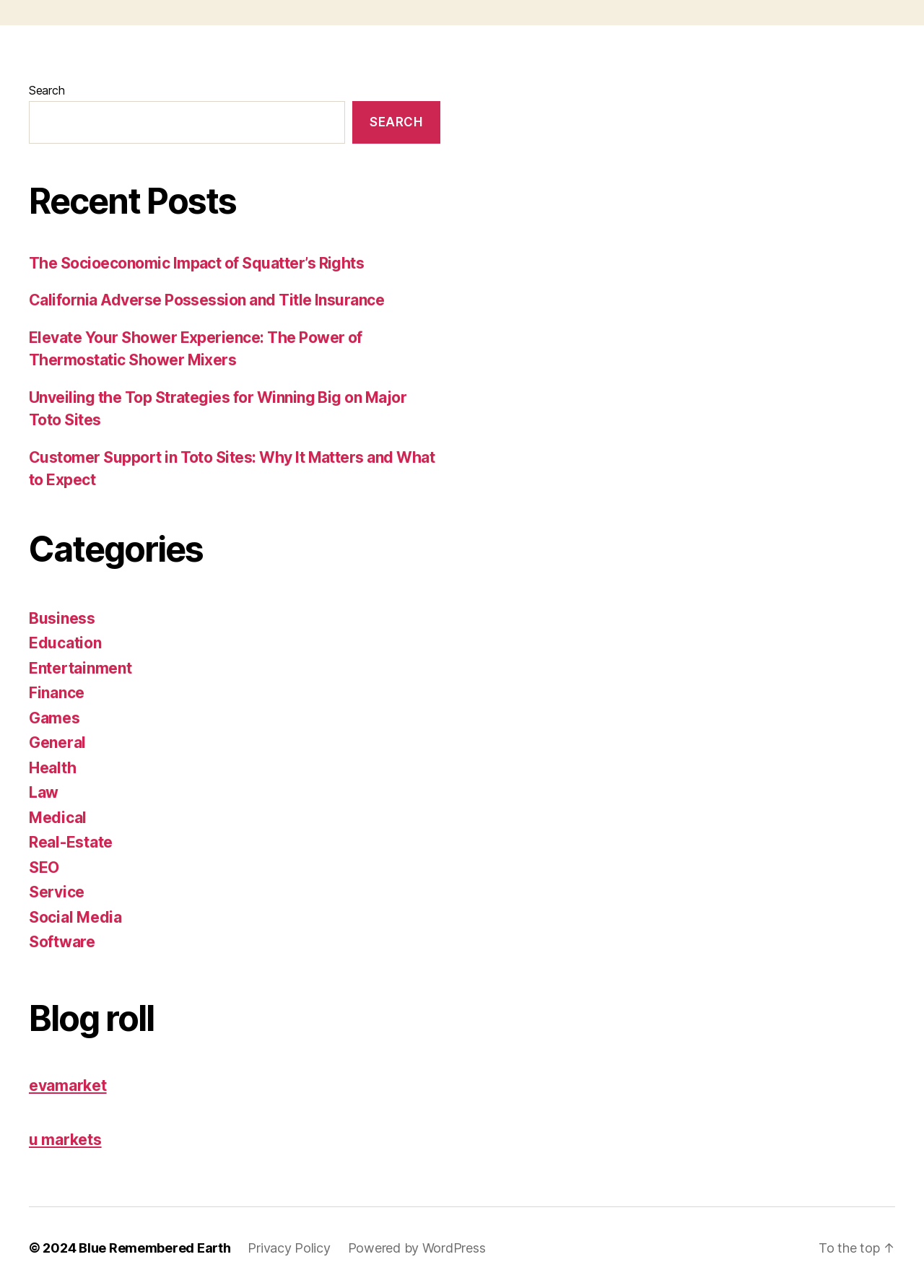Find the bounding box coordinates of the element to click in order to complete the given instruction: "Click on the 'CORPORATE' link."

None